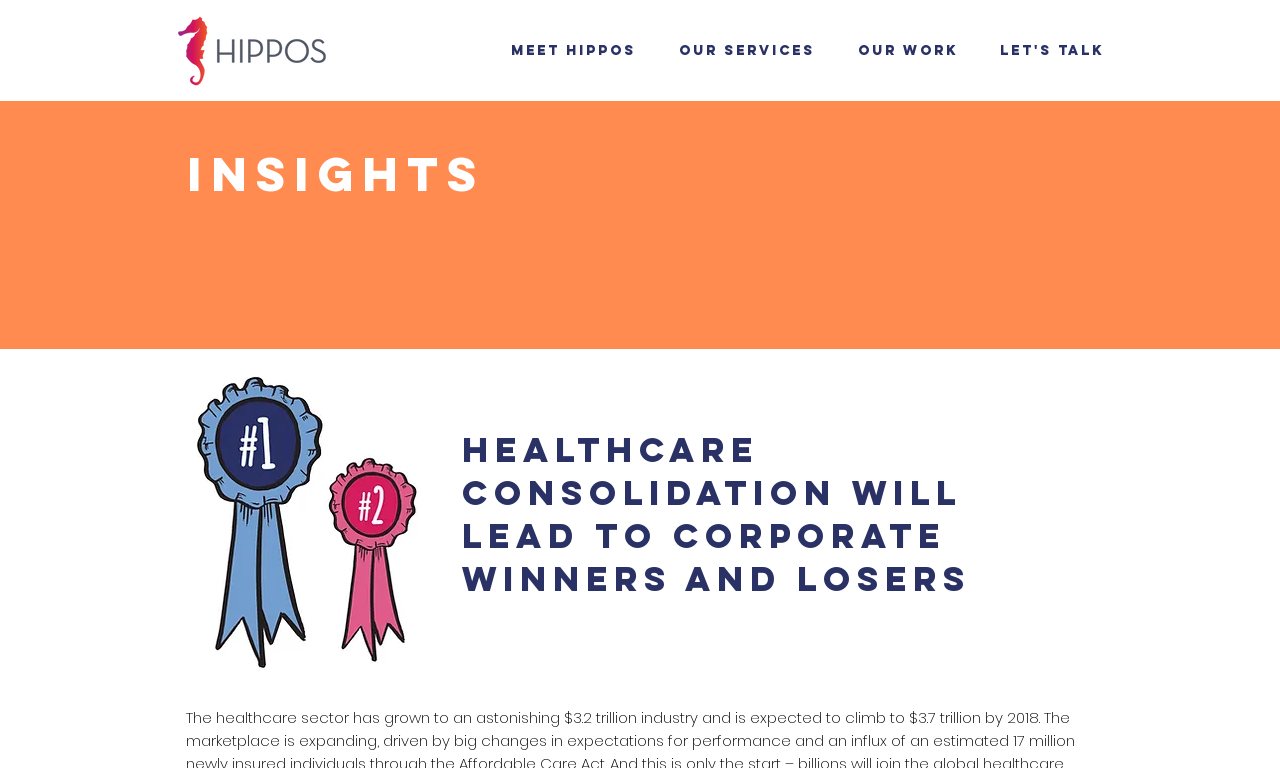Provide your answer in a single word or phrase: 
What is the position of the company icon?

Top-left